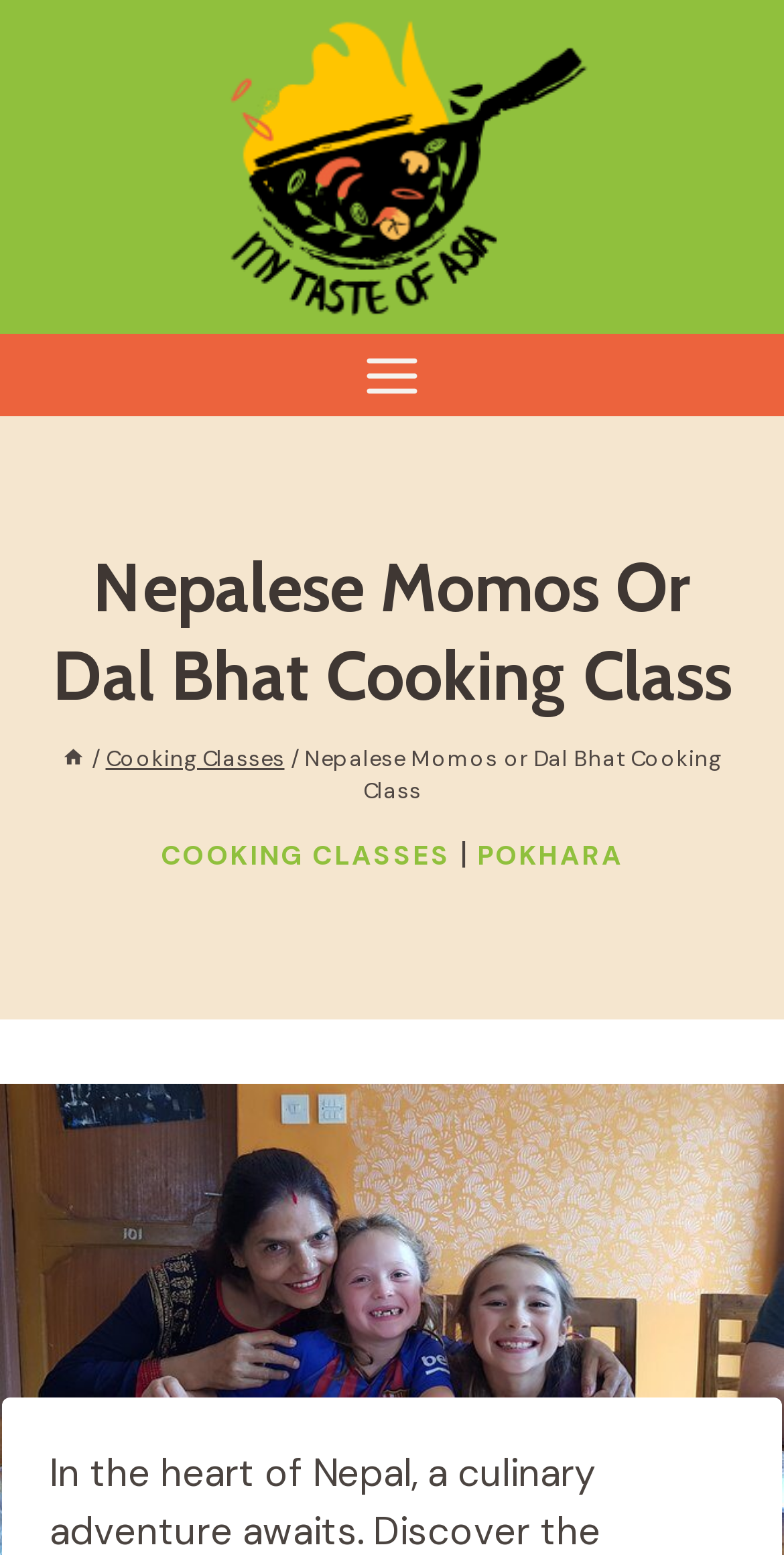What is the primary heading on this webpage?

Nepalese Momos Or Dal Bhat Cooking Class